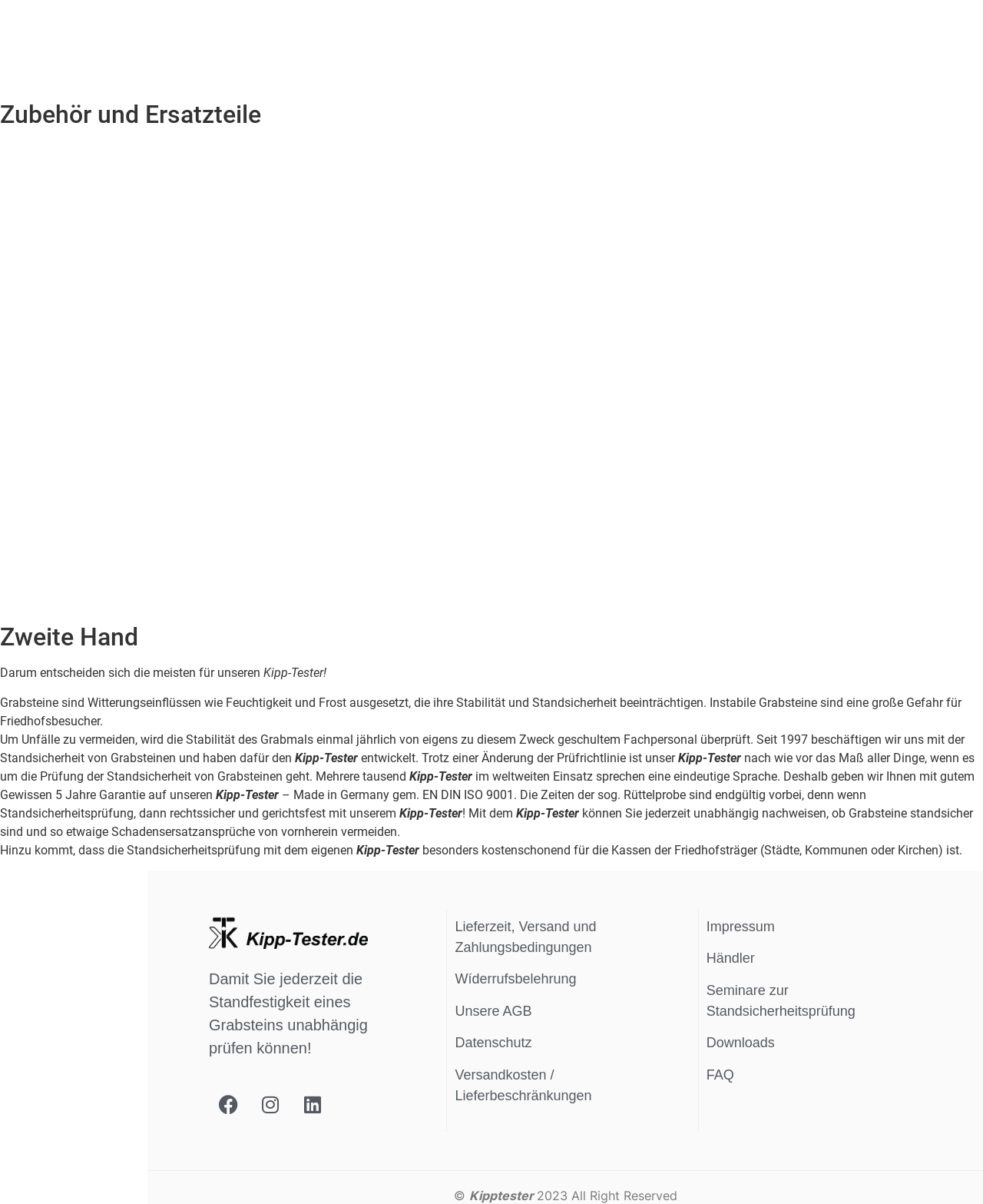Provide your answer to the question using just one word or phrase: What social media platforms is the company present on?

Facebook, Instagram, LinkedIn